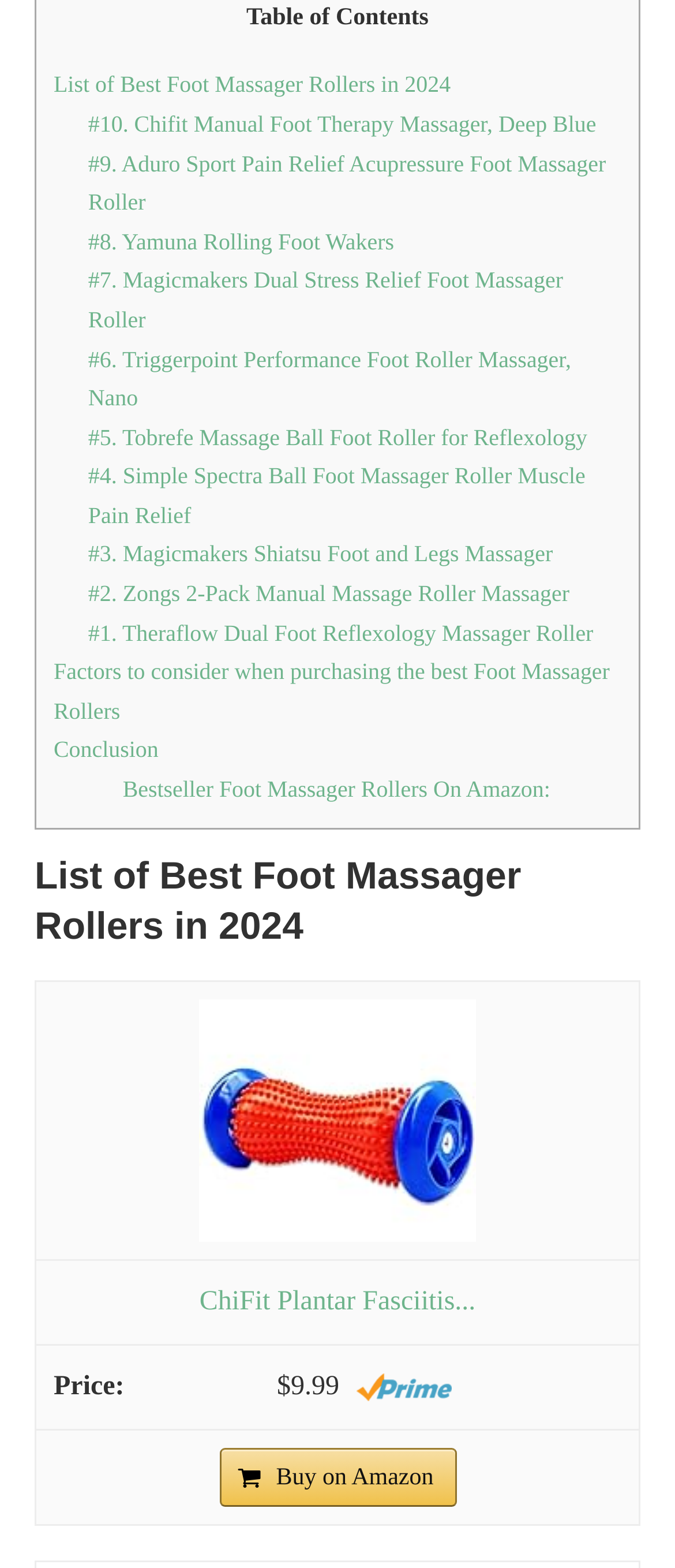Please predict the bounding box coordinates of the element's region where a click is necessary to complete the following instruction: "Check the price of ChiFit Plantar Fasciitis on Amazon". The coordinates should be represented by four float numbers between 0 and 1, i.e., [left, top, right, bottom].

[0.528, 0.876, 0.669, 0.894]